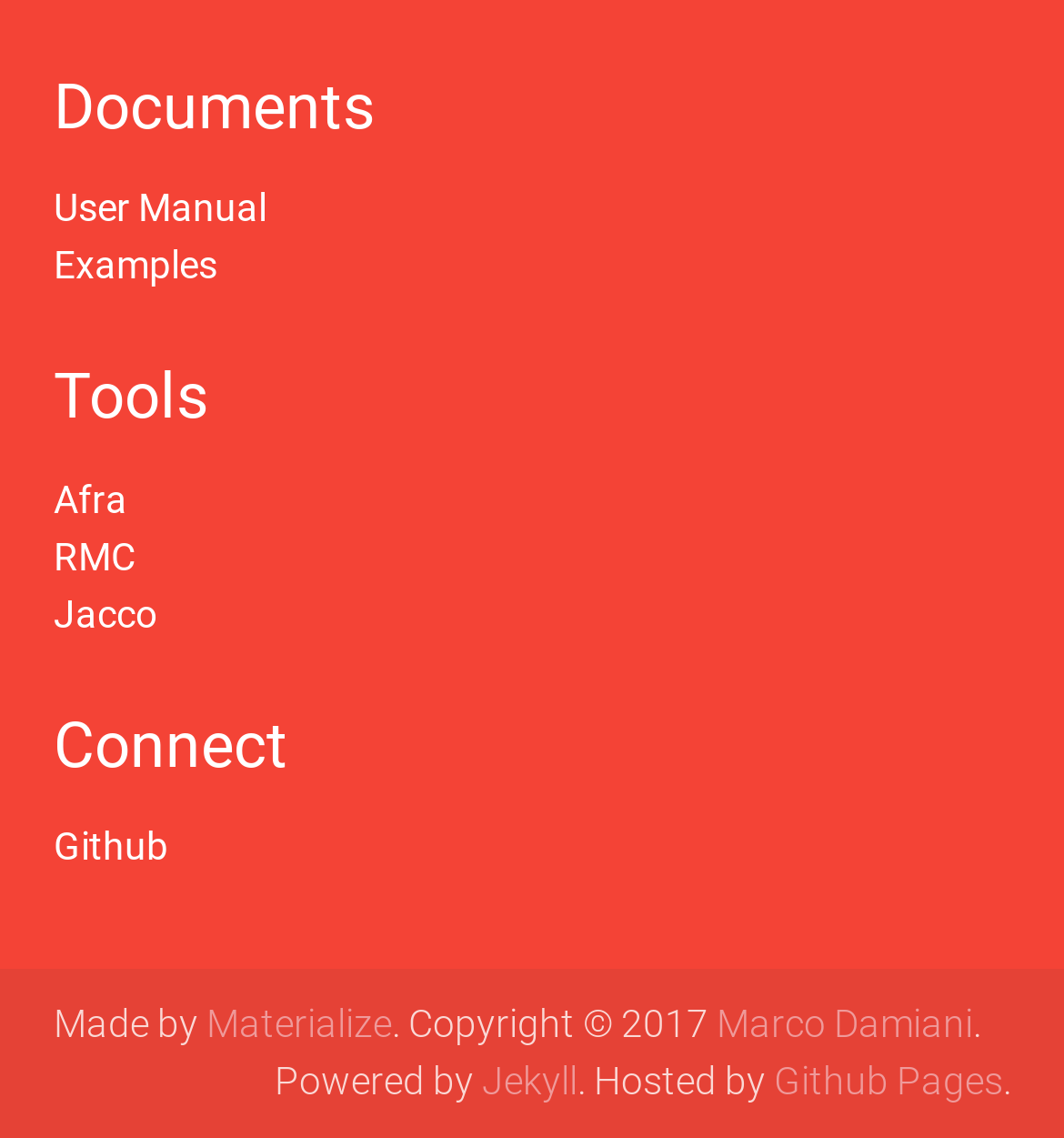How many static text elements are on this webpage?
Based on the visual, give a brief answer using one word or a short phrase.

4